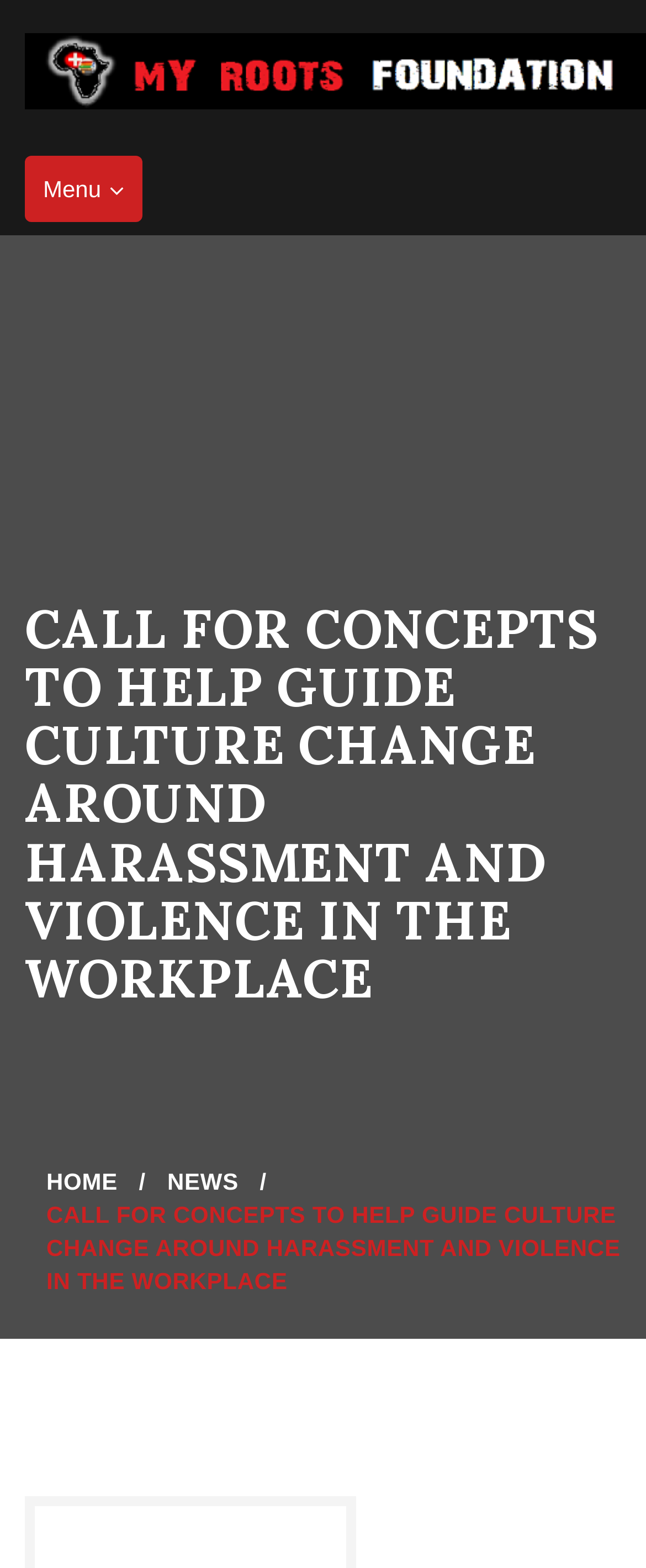Please specify the bounding box coordinates in the format (top-left x, top-left y, bottom-right x, bottom-right y), with values ranging from 0 to 1. Identify the bounding box for the UI component described as follows: Toggle navigation Menu

[0.038, 0.099, 0.22, 0.141]